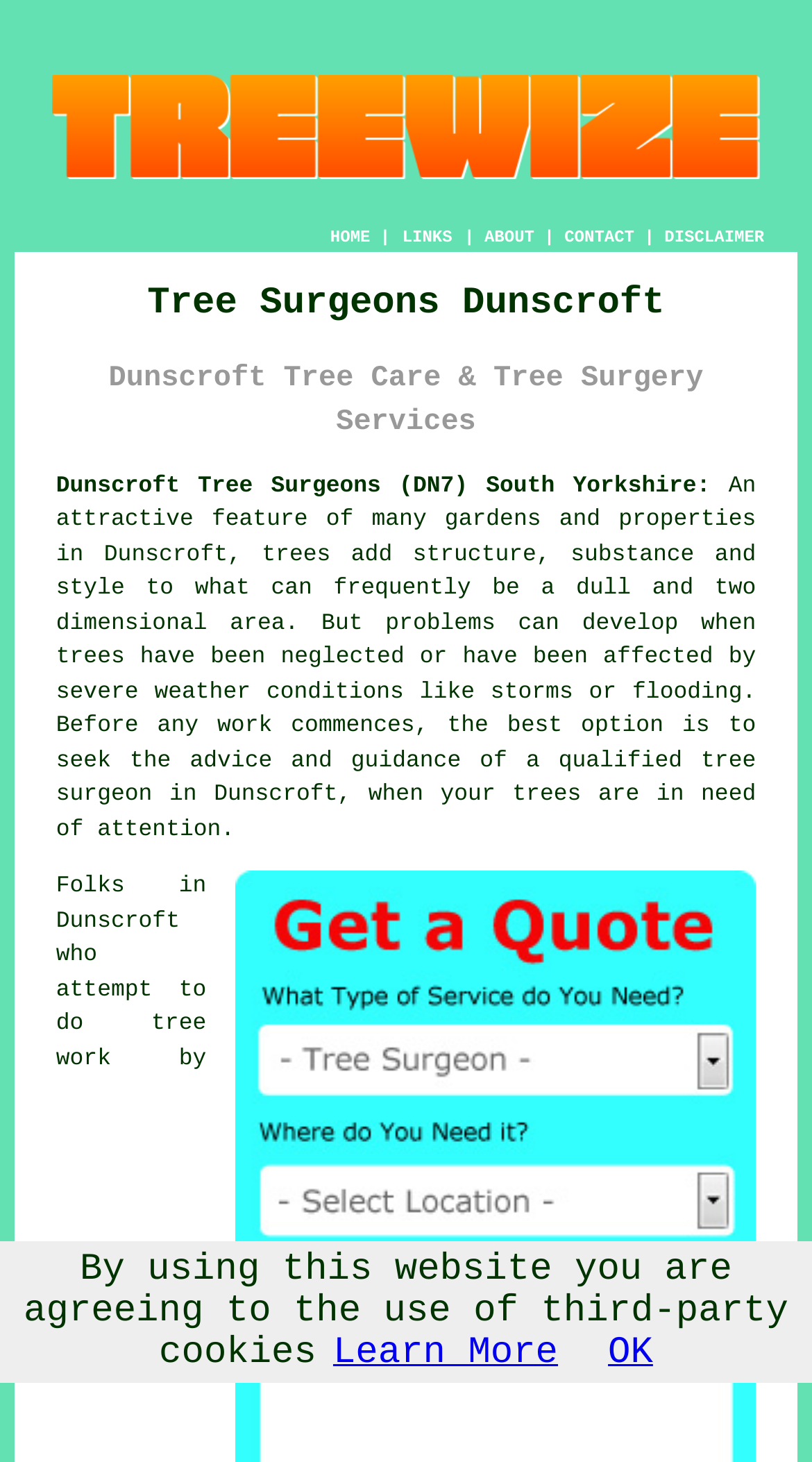Pinpoint the bounding box coordinates of the element you need to click to execute the following instruction: "Follow". The bounding box should be represented by four float numbers between 0 and 1, in the format [left, top, right, bottom].

None